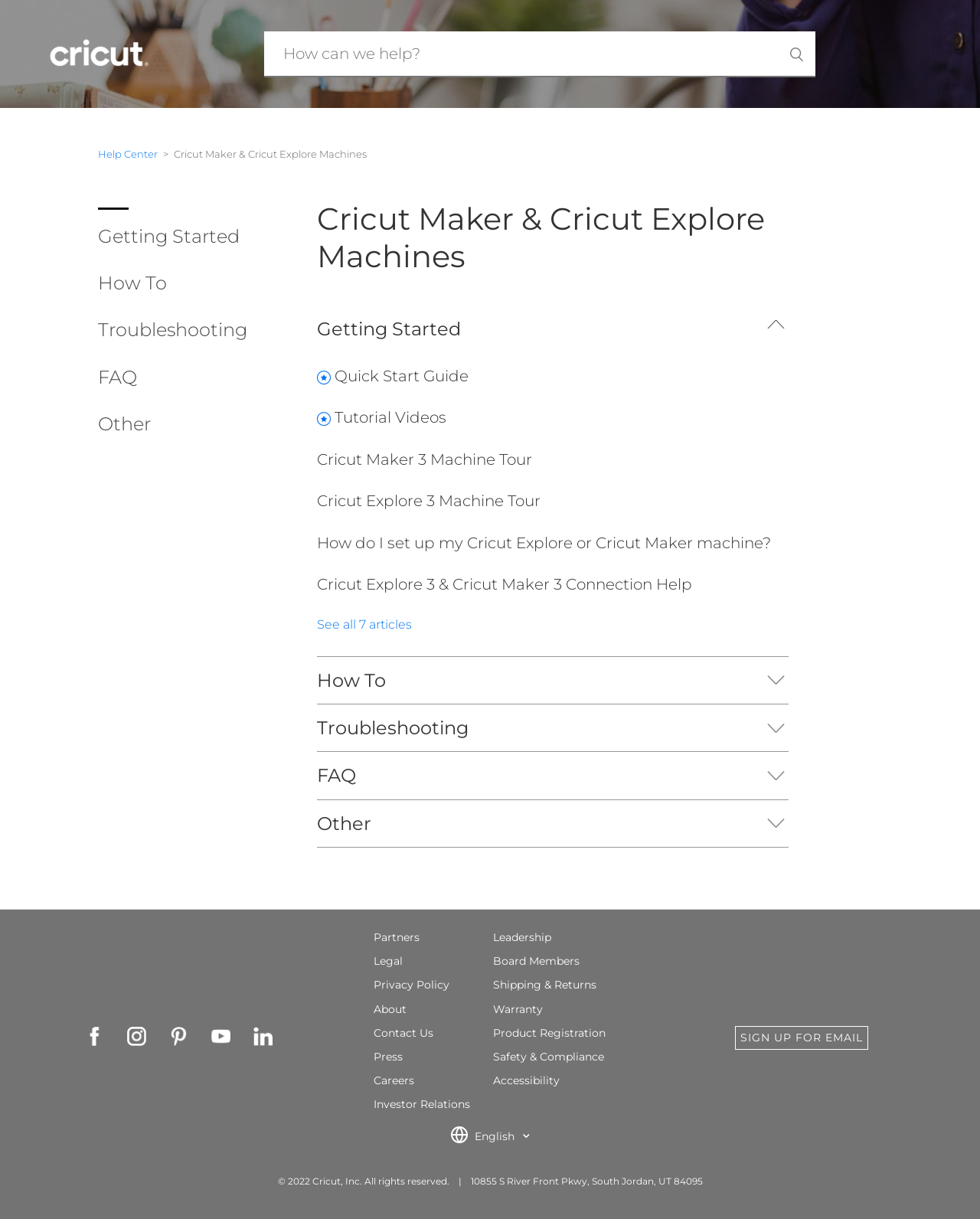Given the description Thank you, Mother Chiara!, predict the bounding box coordinates of the UI element. Ensure the coordinates are in the format (top-left x, top-left y, bottom-right x, bottom-right y) and all values are between 0 and 1.

None